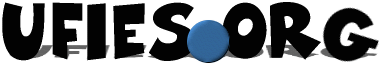Capture every detail in the image and describe it fully.

The image prominently features the logo of UFies.org, characterized by bold, playful lettering. The design includes the text "UFIES" in a stylized, chunky font with a blue circular element positioned in the middle, which creatively replaces the "O" in ".ORG". This eye-catching logo reflects the site's fun and informal atmosphere, which is dedicated to the Userfriendly community. The website serves as an official fan site, providing a platform for fans to connect, share, and enjoy content related to the "Userfriendly" cartoon. The overall aesthetic of the logo conveys a sense of camaraderie and accessibility, inviting visitors to explore further.